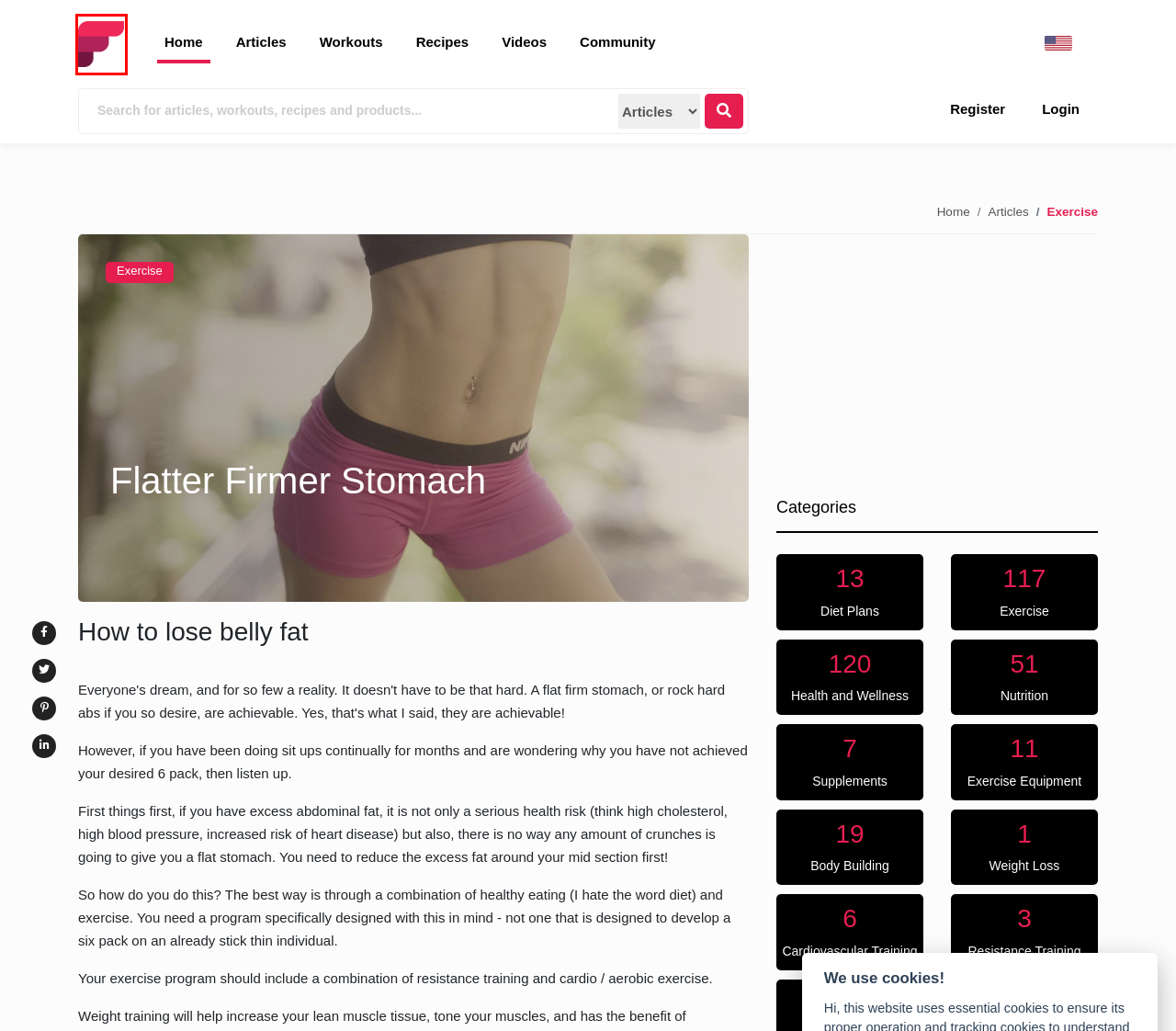You have a screenshot of a webpage with a red rectangle bounding box around a UI element. Choose the best description that matches the new page after clicking the element within the bounding box. The candidate descriptions are:
A. Articles - Fitness - Exercises, Fitness & Nutrition, and Fitness Articles
B. Fitness.com
C. Cardiovascular Training Articles - Fitness - Exercises, Fitness & Nutrition, and Fitness Articles
D. Videos - Fitness - Exercises, Fitness & Nutrition, and Fitness Articles
E. Health and Wellness Articles - Fitness - Exercises, Fitness & Nutrition, and Fitness Articles
F. Supplements Articles - Fitness - Exercises, Fitness & Nutrition, and Fitness Articles
G. Diet Plans Articles - Fitness - Exercises, Fitness & Nutrition, and Fitness Articles
H. Fitness - Exercises, Fitness & Nutrition, and Fitness Articles

H